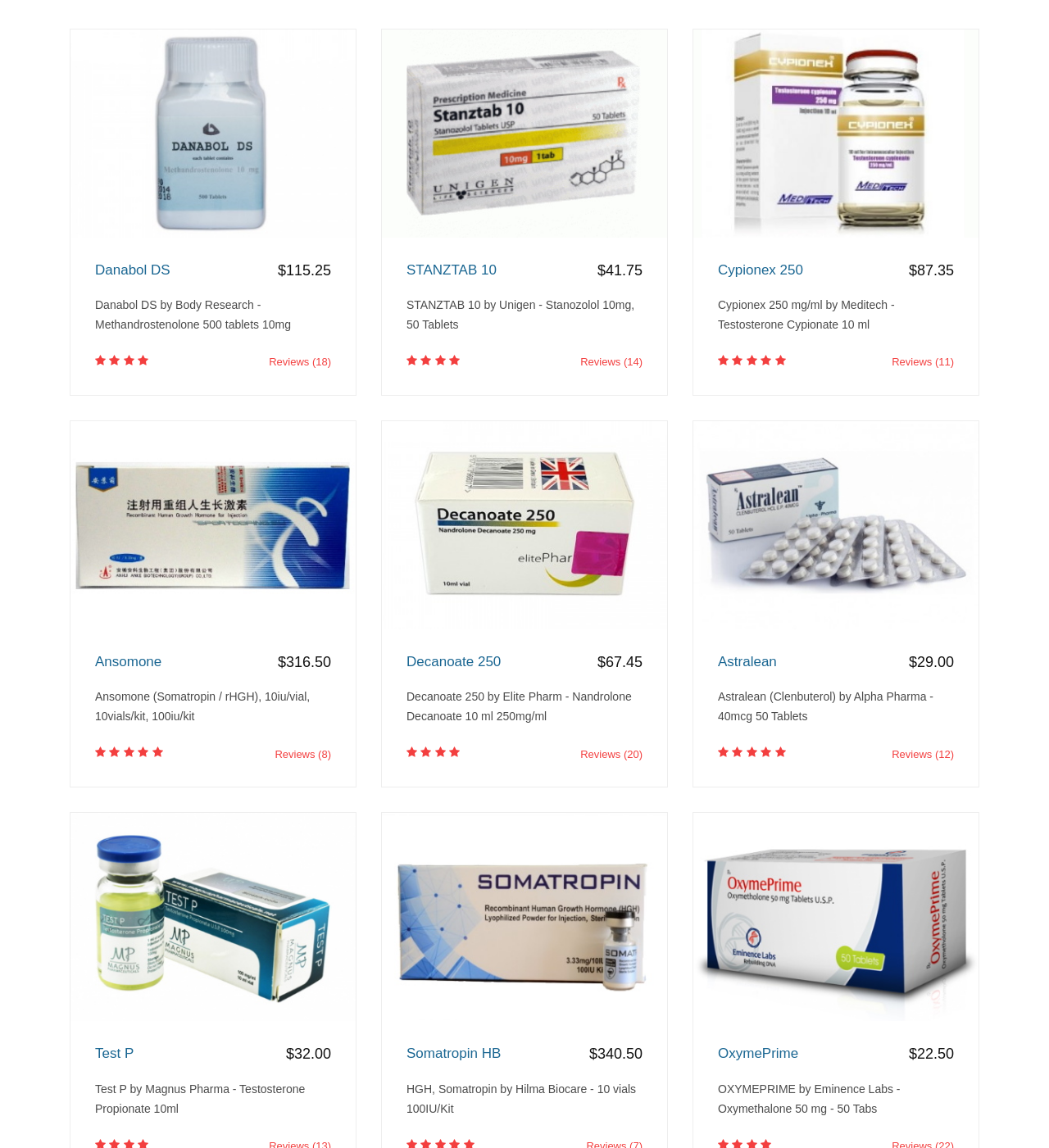Using the provided description: "Industries", find the bounding box coordinates of the corresponding UI element. The output should be four float numbers between 0 and 1, in the format [left, top, right, bottom].

None